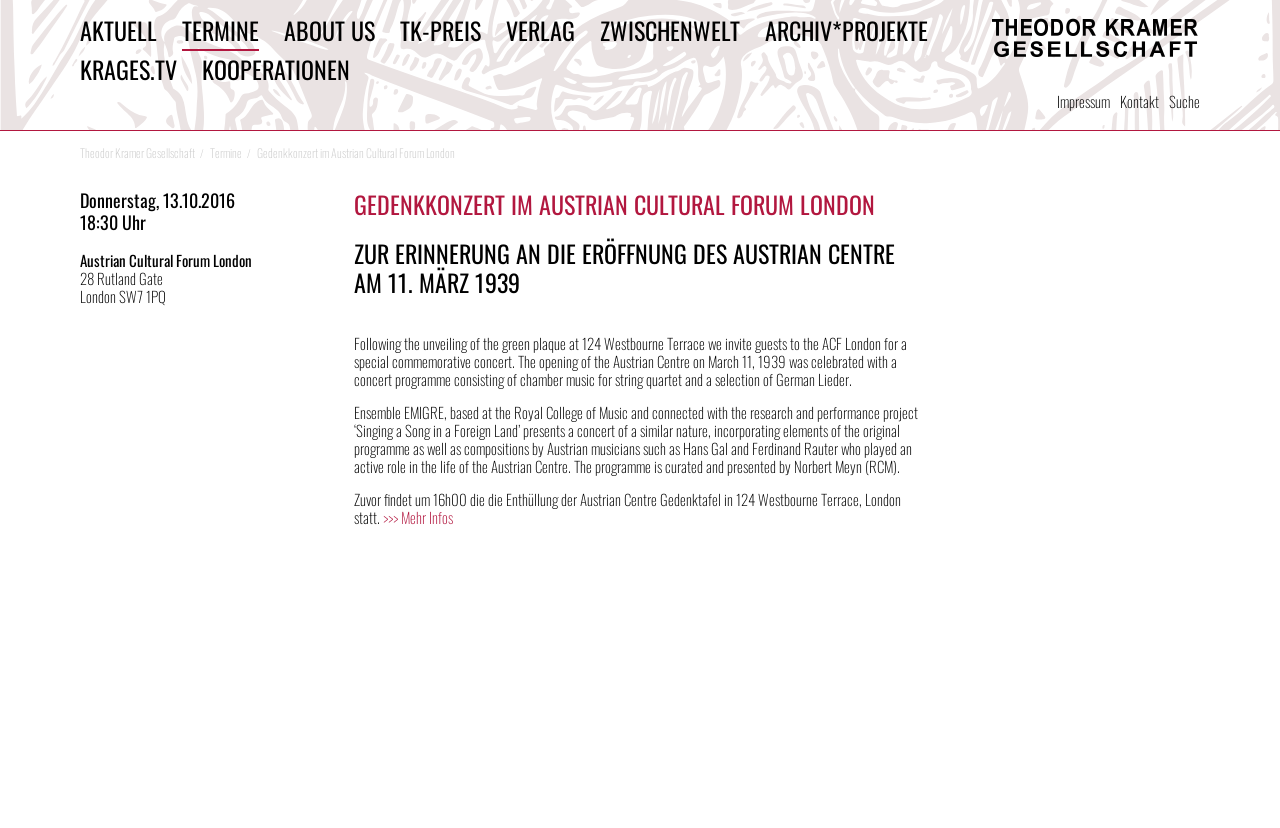Identify the bounding box for the element characterized by the following description: "About us".

[0.222, 0.014, 0.293, 0.058]